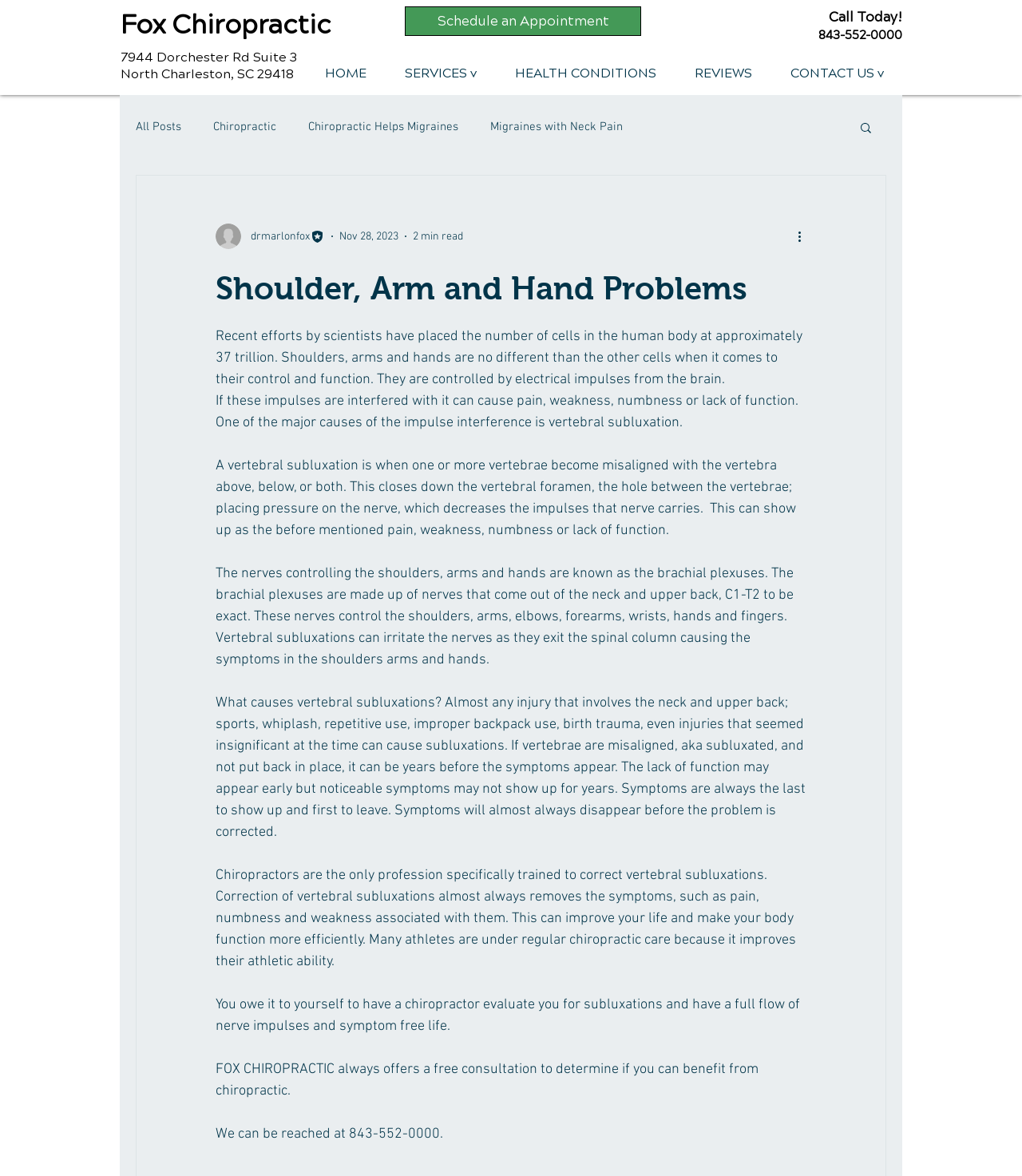What is the phone number to contact Fox Chiropractic?
Refer to the image and provide a one-word or short phrase answer.

843-552-0000